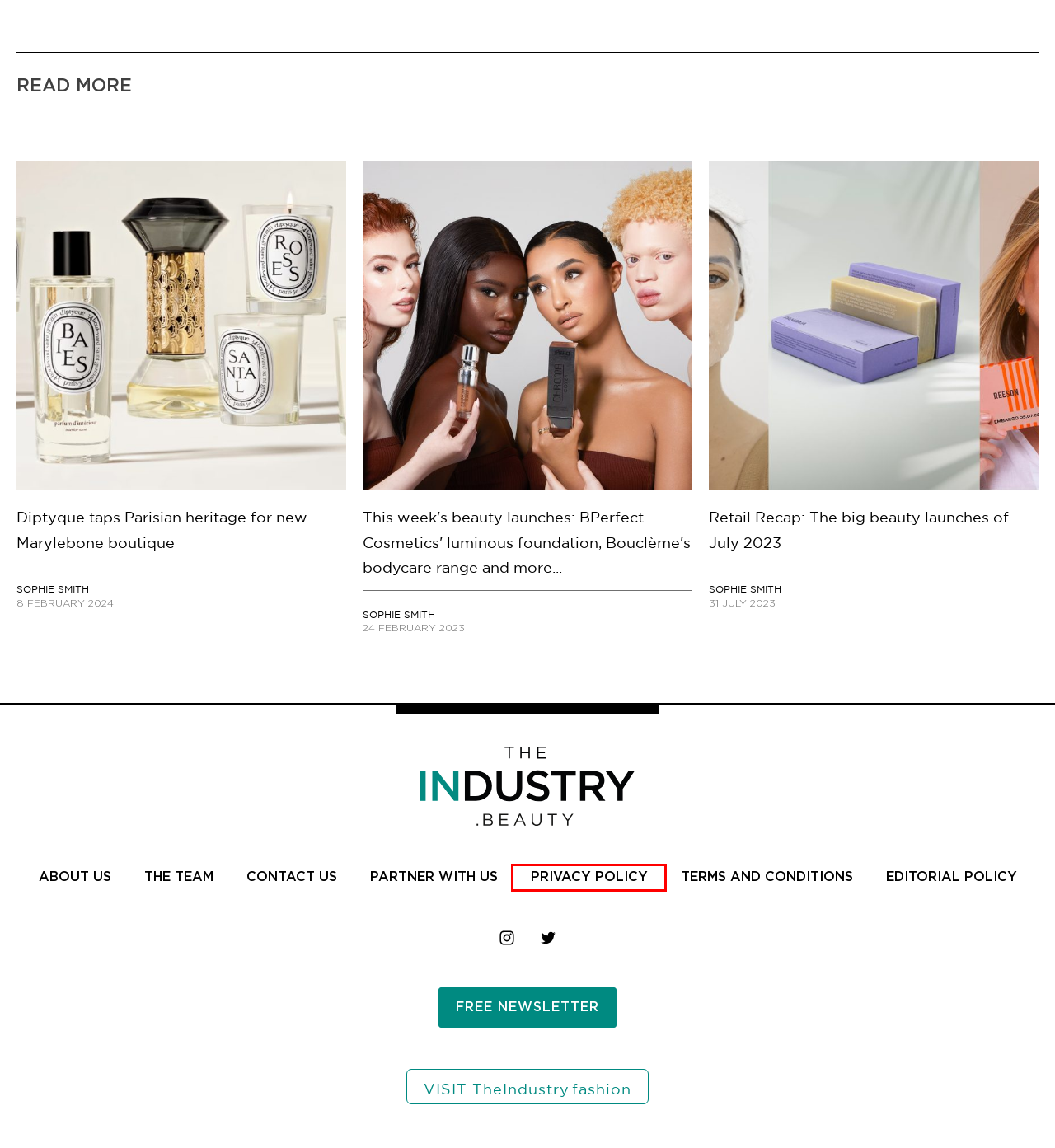A screenshot of a webpage is given, featuring a red bounding box around a UI element. Please choose the webpage description that best aligns with the new webpage after clicking the element in the bounding box. These are the descriptions:
A. About Us - TheIndustry.beauty
B. Diptyque taps Parisian heritage for new Marylebone boutique - TheIndustry.beauty
C. Terms and Conditions - TheIndustry.beauty
D. The Team - TheIndustry.beauty
E. Privacy Policy - TheIndustry.beauty
F. Retail Recap: The big beauty launches of July 2023 - TheIndustry.beauty
G. Contact Us - TheIndustry.beauty
H. Editorial Policy - TheIndustry.beauty

E